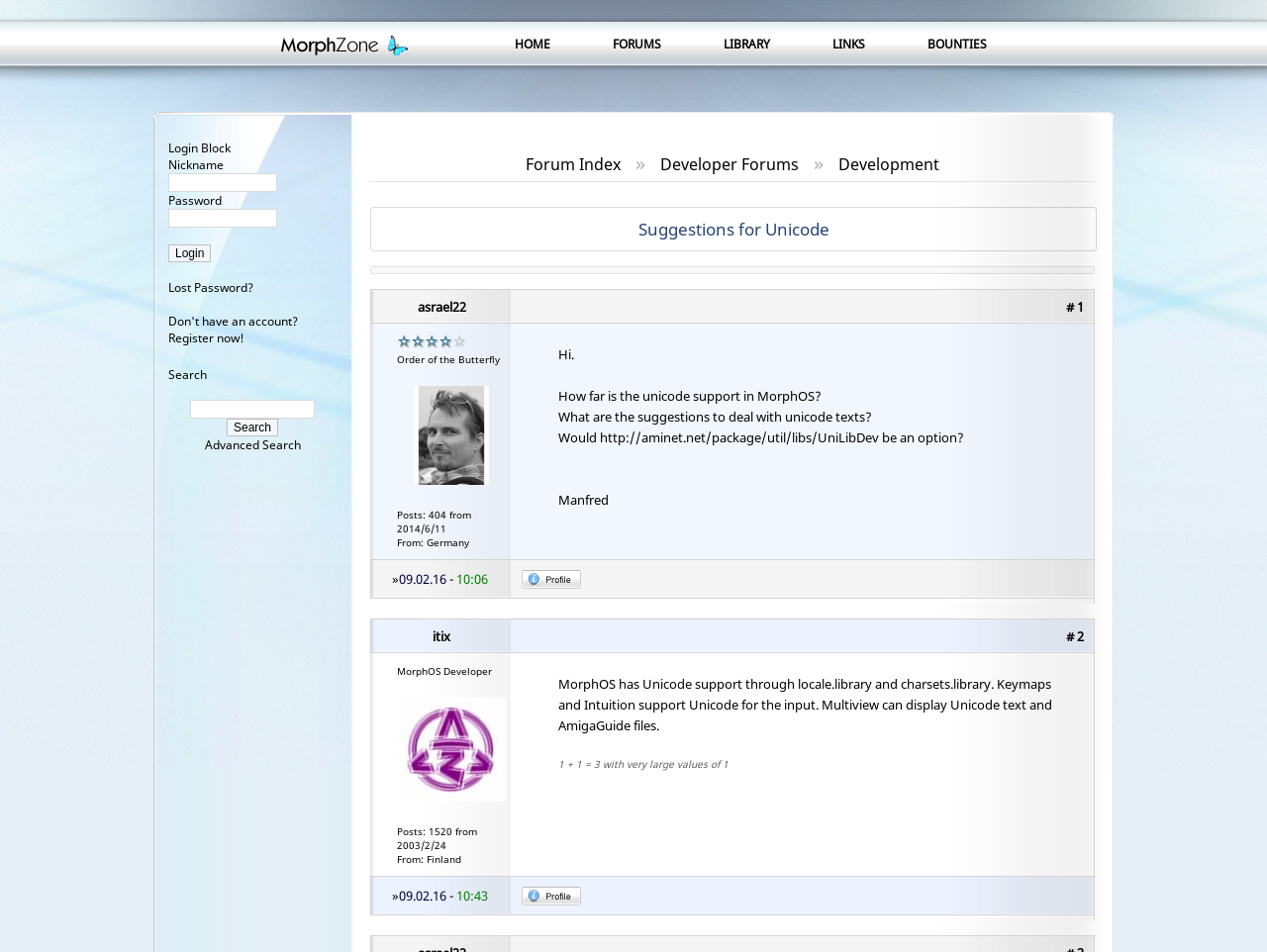Determine the bounding box coordinates of the clickable region to follow the instruction: "View the 'Developer Forums'".

[0.521, 0.161, 0.63, 0.184]